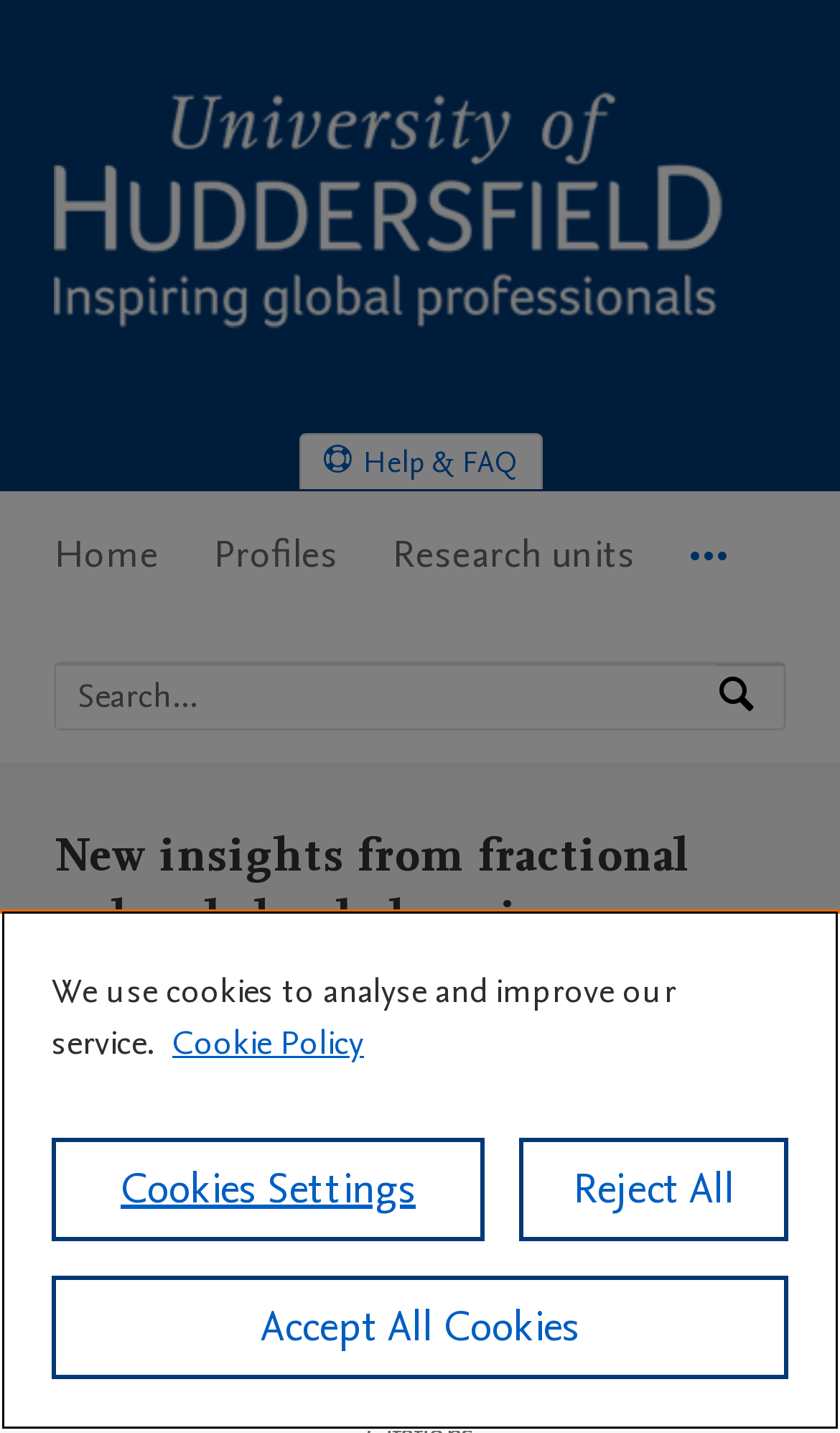Please specify the bounding box coordinates of the area that should be clicked to accomplish the following instruction: "Search by expertise, name or affiliation". The coordinates should consist of four float numbers between 0 and 1, i.e., [left, top, right, bottom].

[0.067, 0.463, 0.851, 0.508]